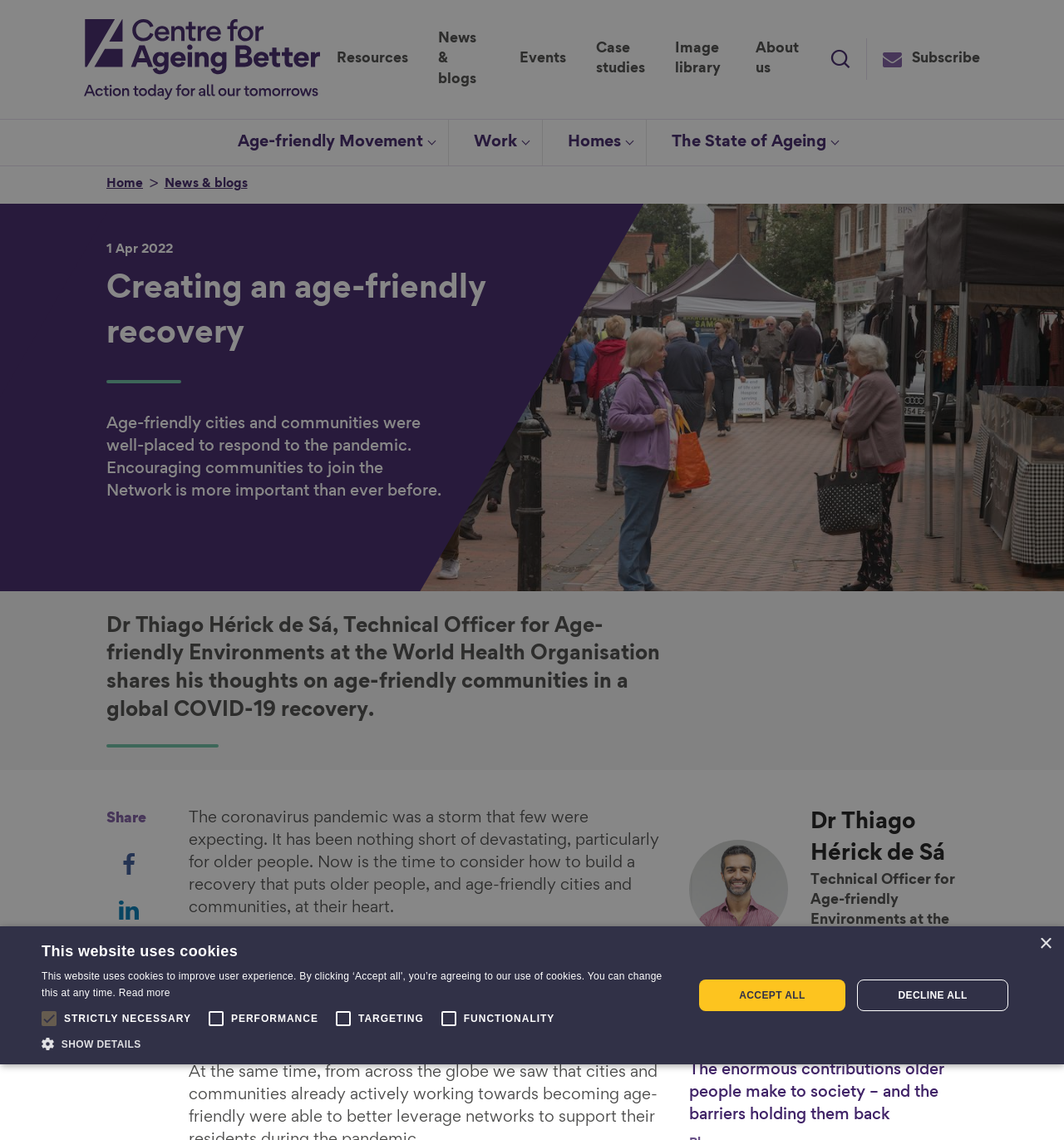What is the name of the organization?
Based on the image content, provide your answer in one word or a short phrase.

Centre for Ageing Better